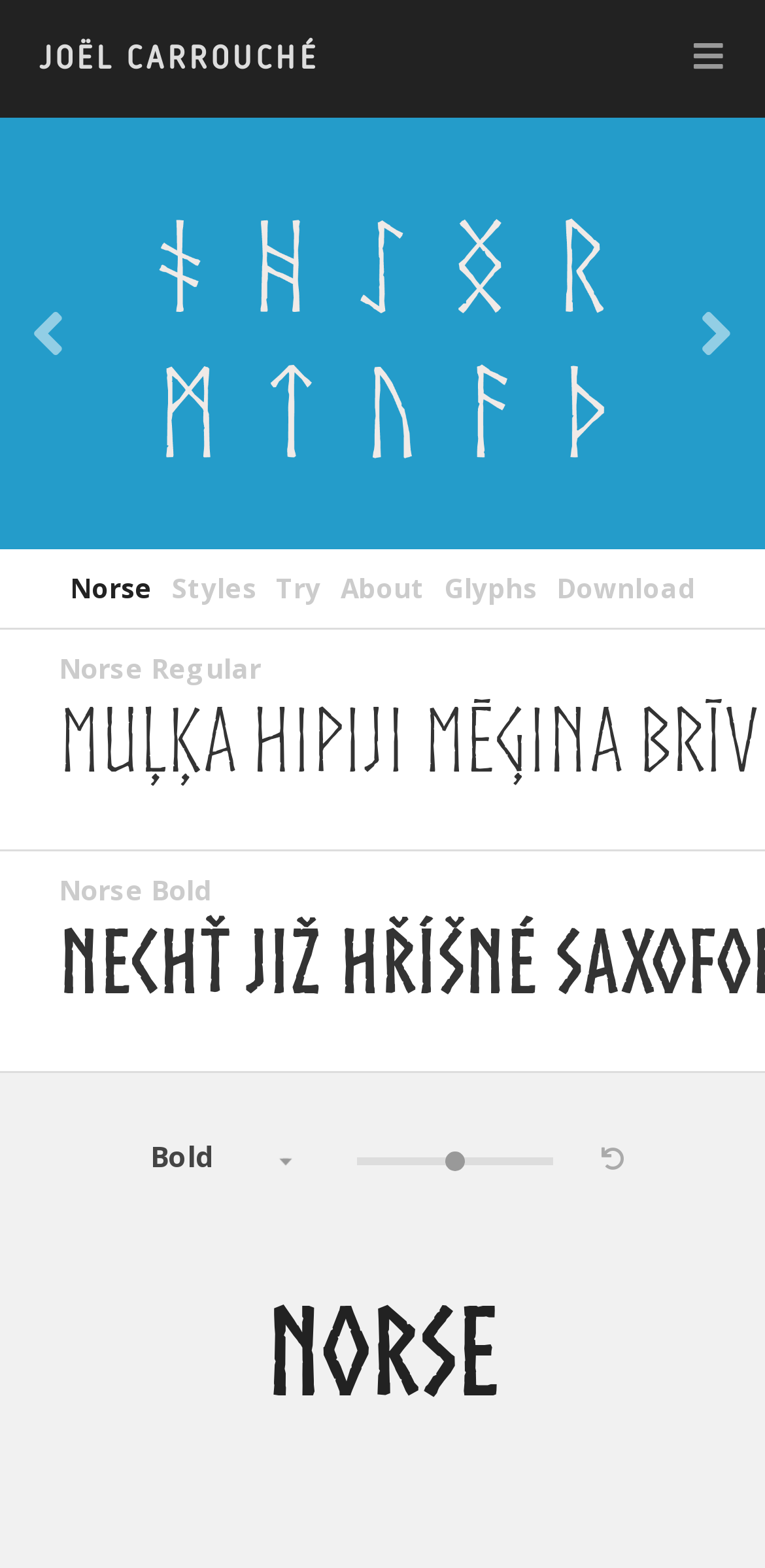What is the function of the 'Reset all' button?
Using the image as a reference, give a one-word or short phrase answer.

Reset font settings